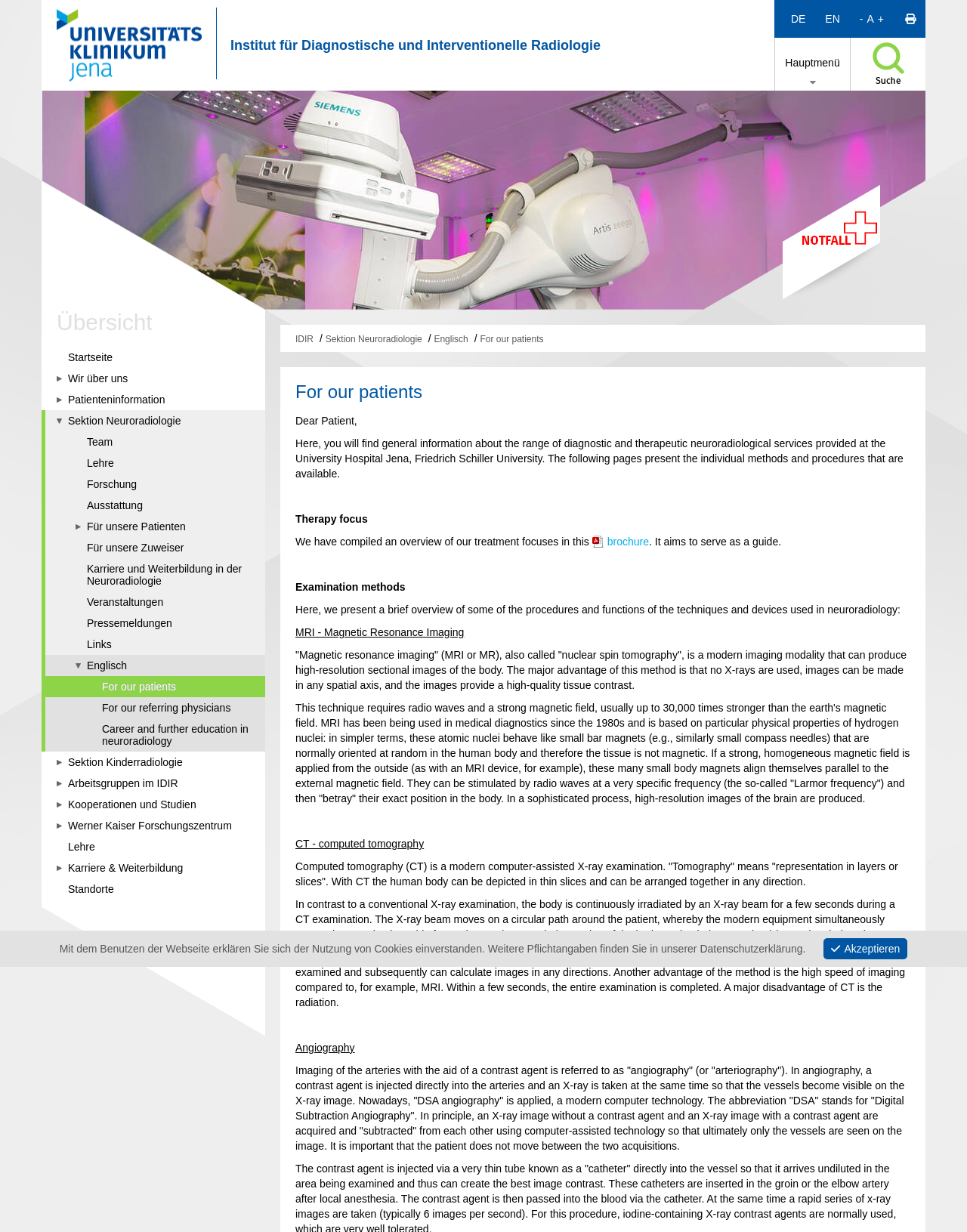What language is the webpage currently in?
Based on the image, answer the question with a single word or brief phrase.

German